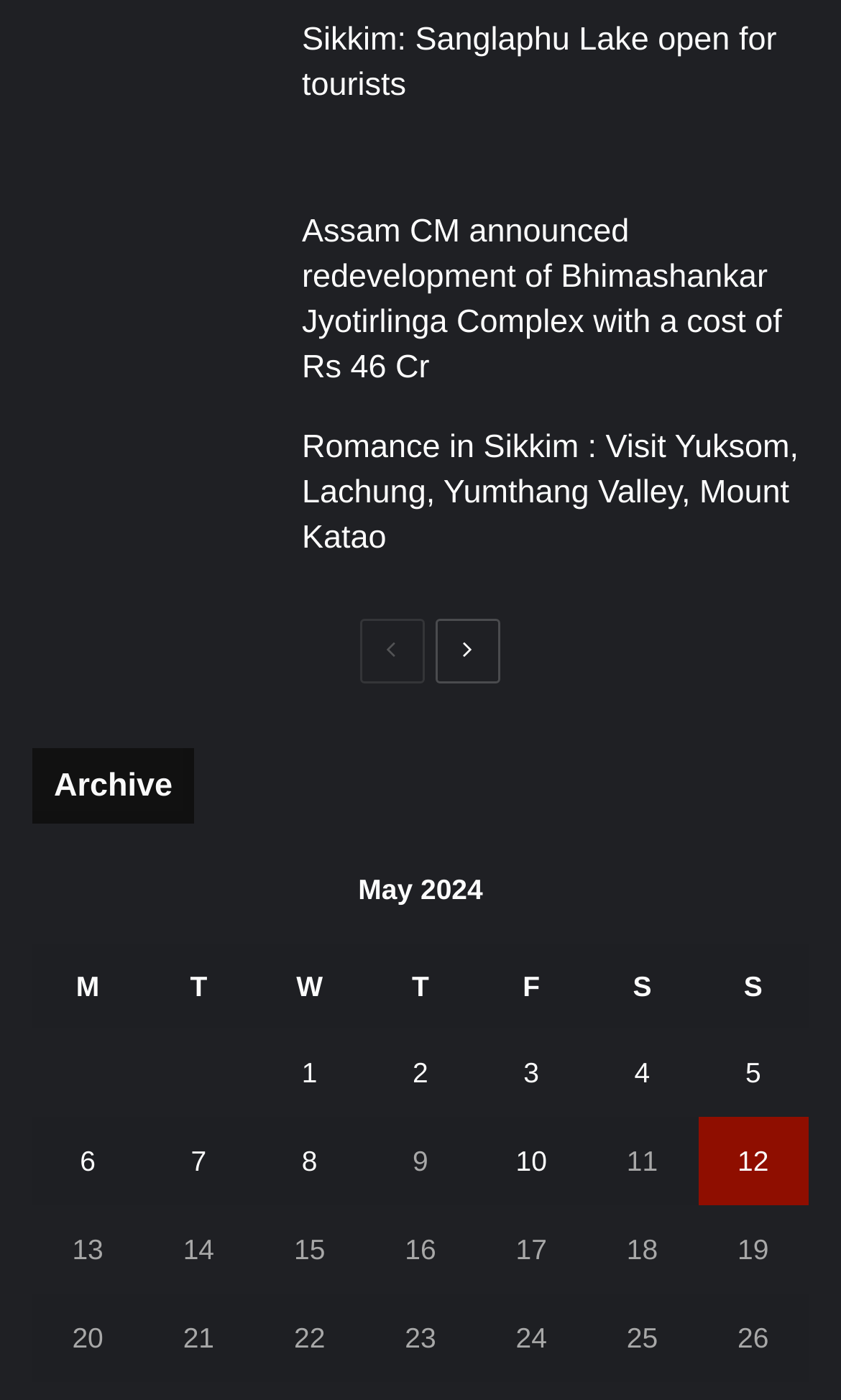Please indicate the bounding box coordinates for the clickable area to complete the following task: "Go to next page". The coordinates should be specified as four float numbers between 0 and 1, i.e., [left, top, right, bottom].

[0.517, 0.442, 0.594, 0.488]